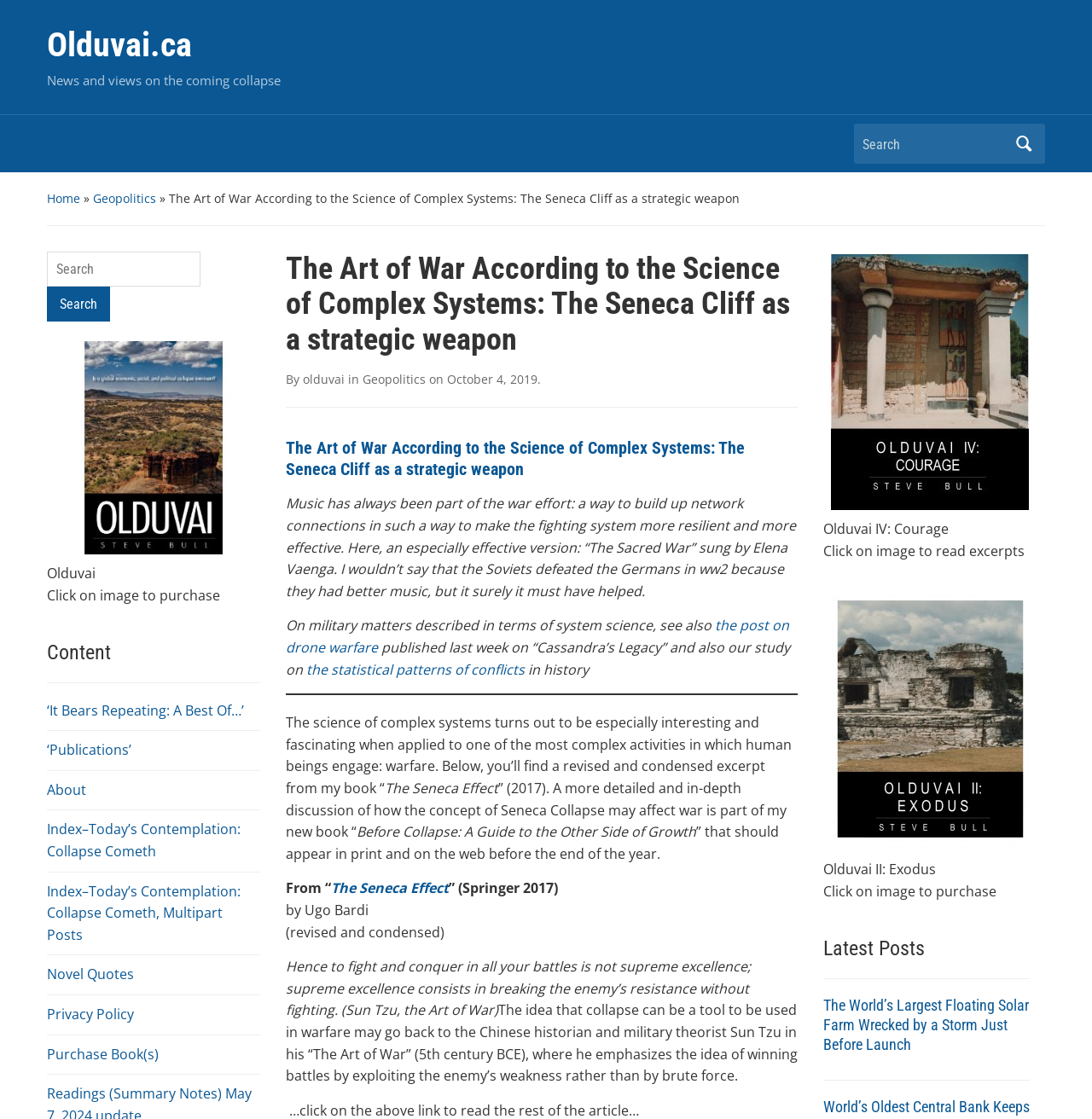Provide a single word or phrase answer to the question: 
What is the name of the book mentioned in the post?

The Seneca Effect